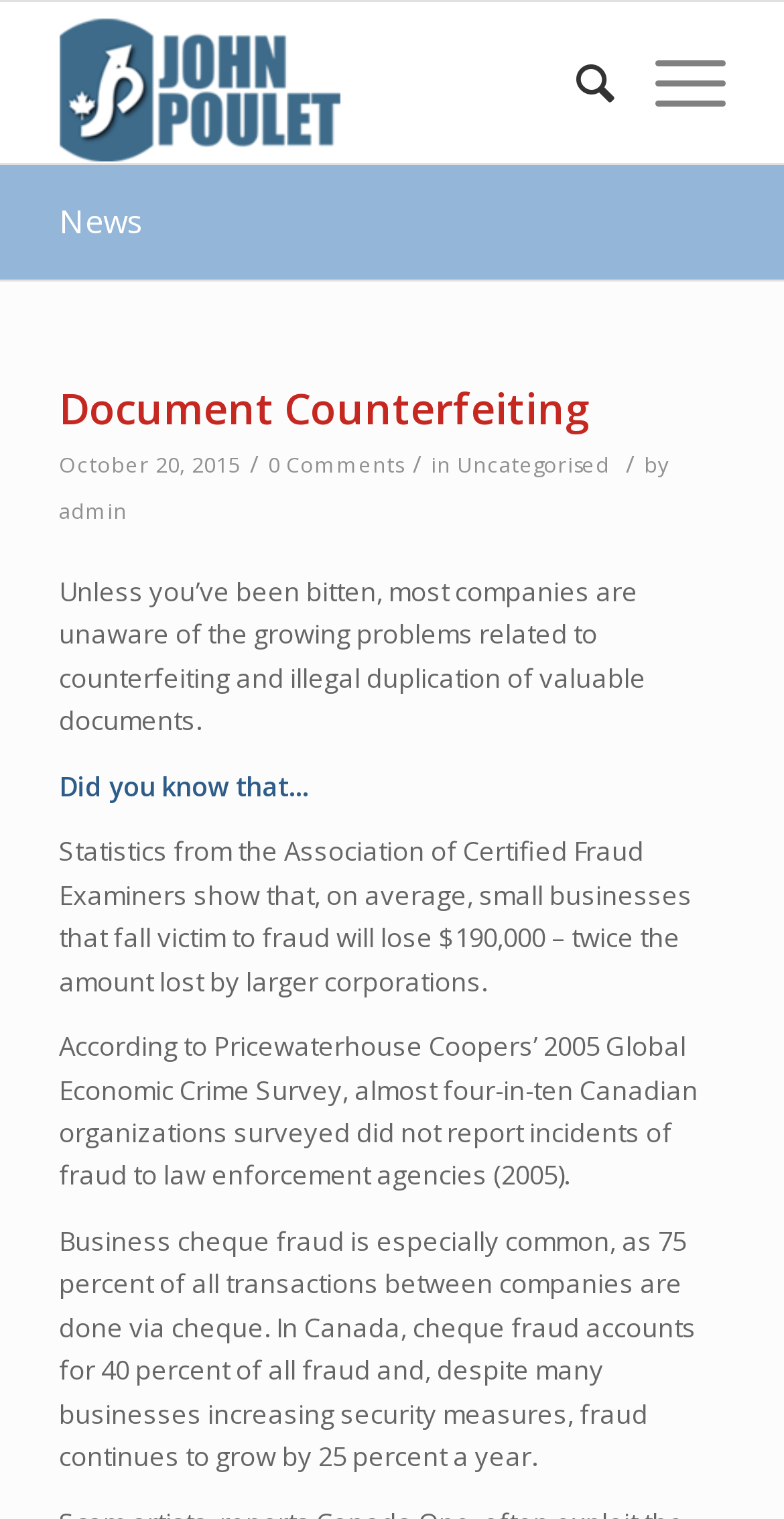Answer the question below with a single word or a brief phrase: 
When was the news article published?

October 20, 2015